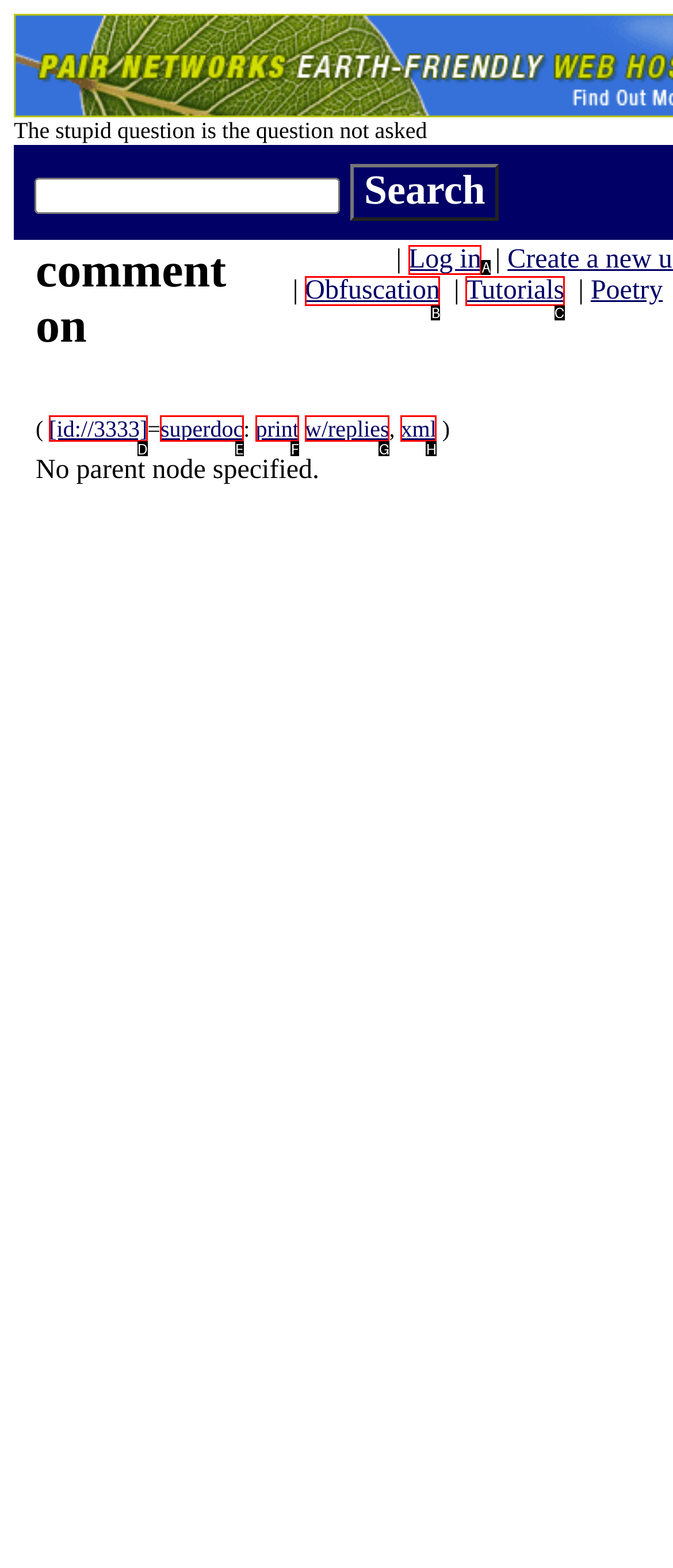Based on the element described as: Tutorials
Find and respond with the letter of the correct UI element.

C